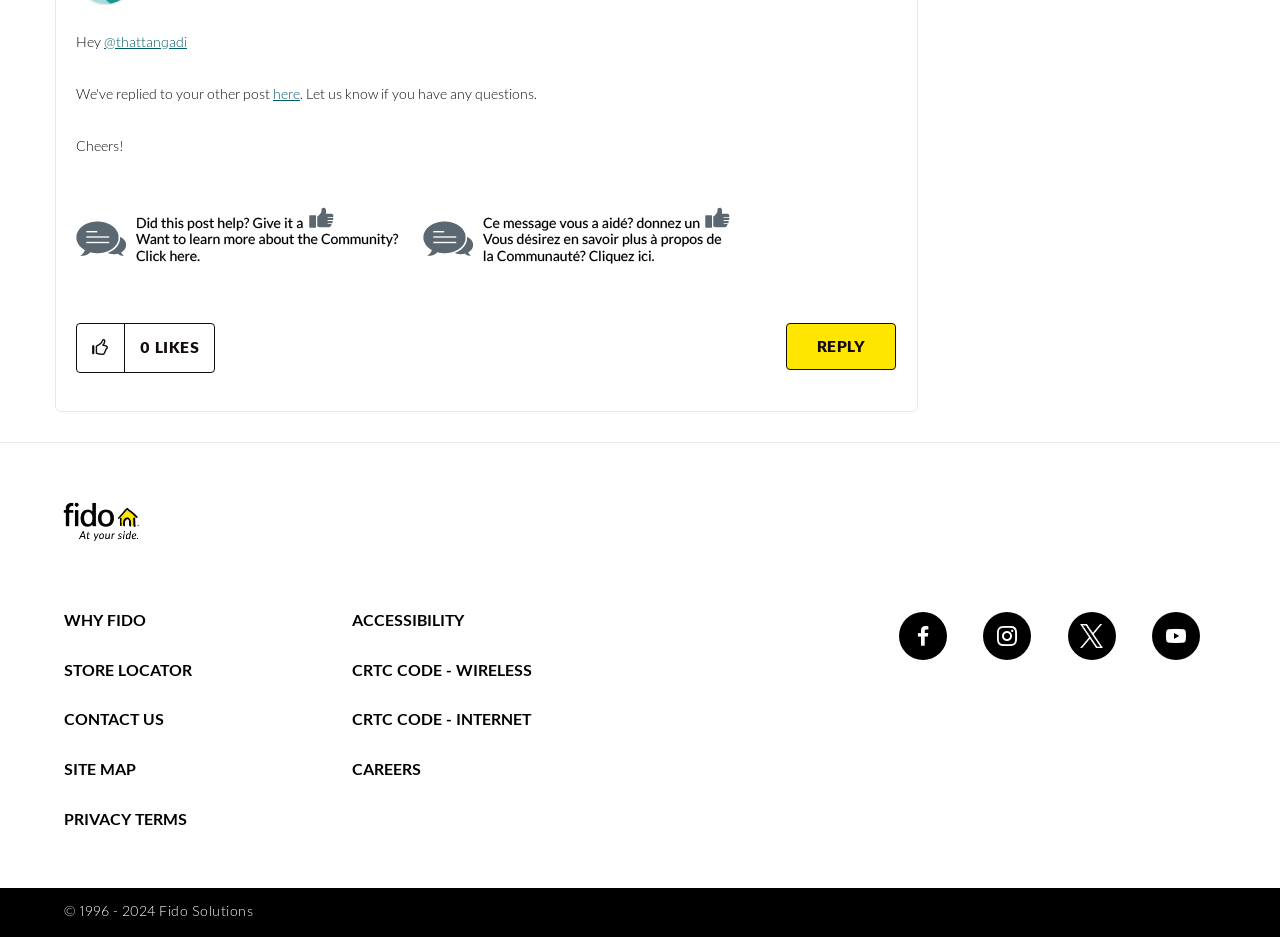What is the copyright year range?
Please answer the question with a detailed response using the information from the screenshot.

The copyright year range is '1996 - 2024', which is a static text element located at the bottom of the webpage with a bounding box of [0.059, 0.963, 0.198, 0.979], and is part of the footer section.